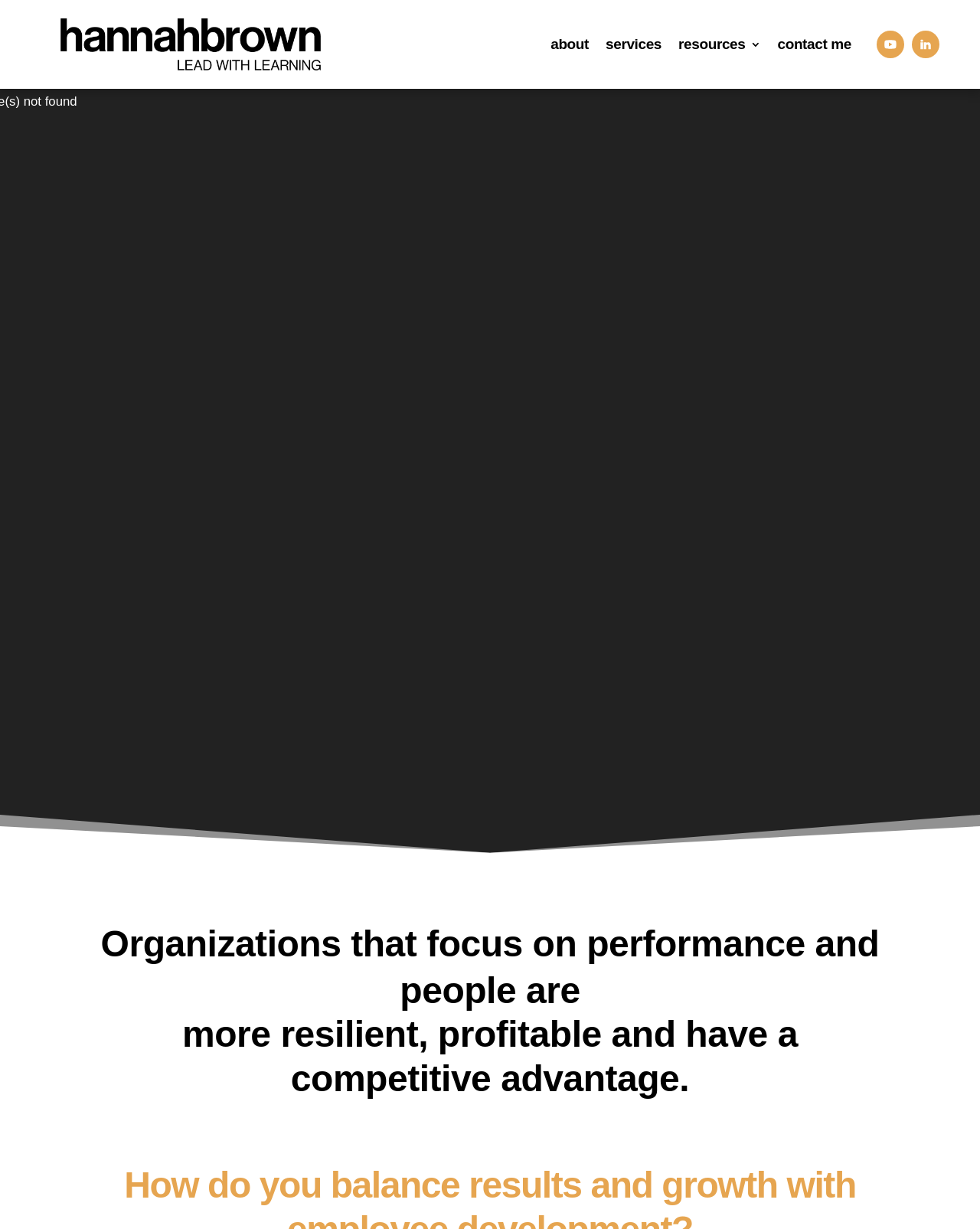Please identify the webpage's heading and generate its text content.

Organizations that focus on performance and people are more resilient, profitable and have a competitive advantage.